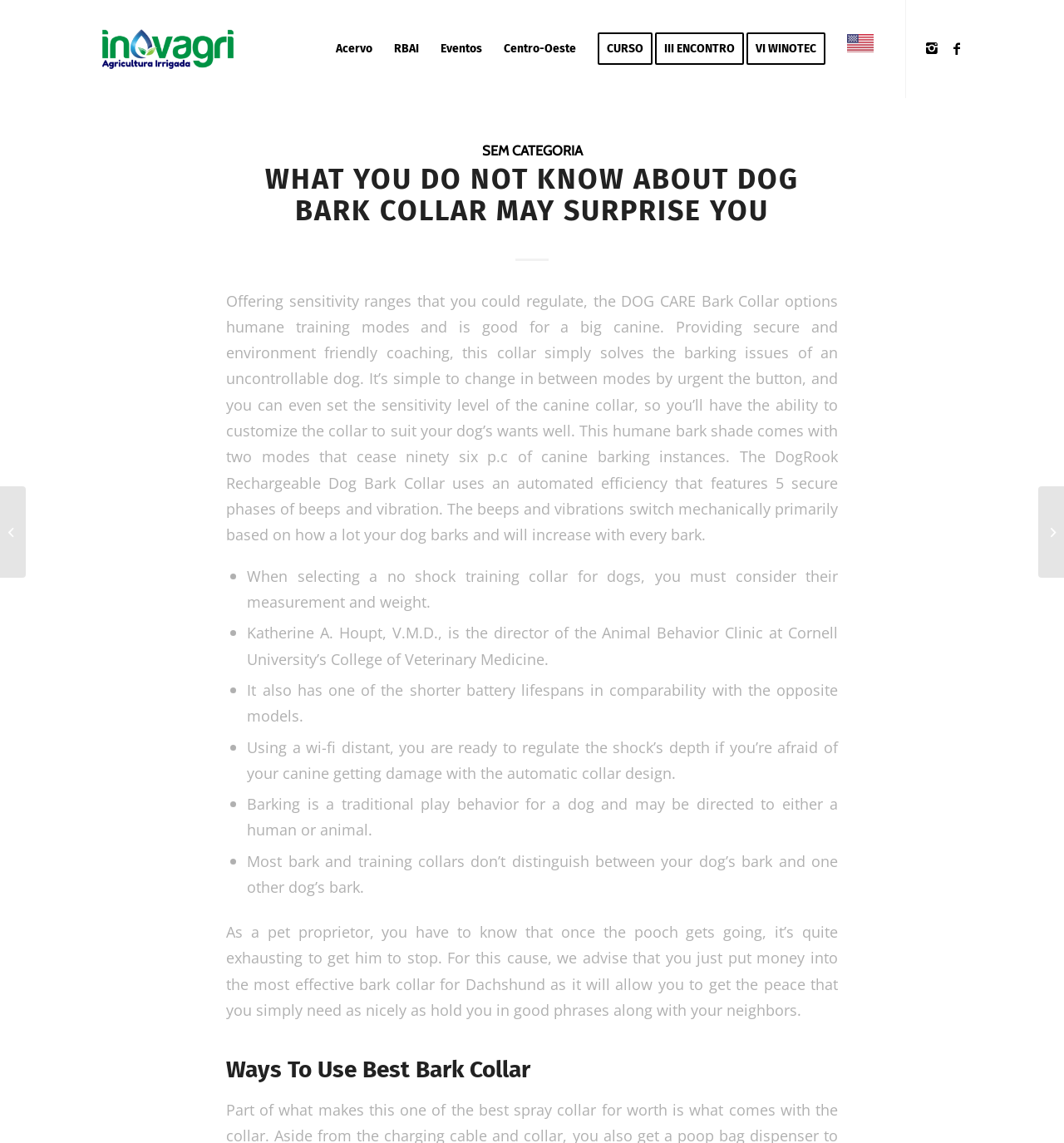Locate the bounding box coordinates of the item that should be clicked to fulfill the instruction: "Check the Ways To Use Best Bark Collar section".

[0.212, 0.925, 0.788, 0.948]